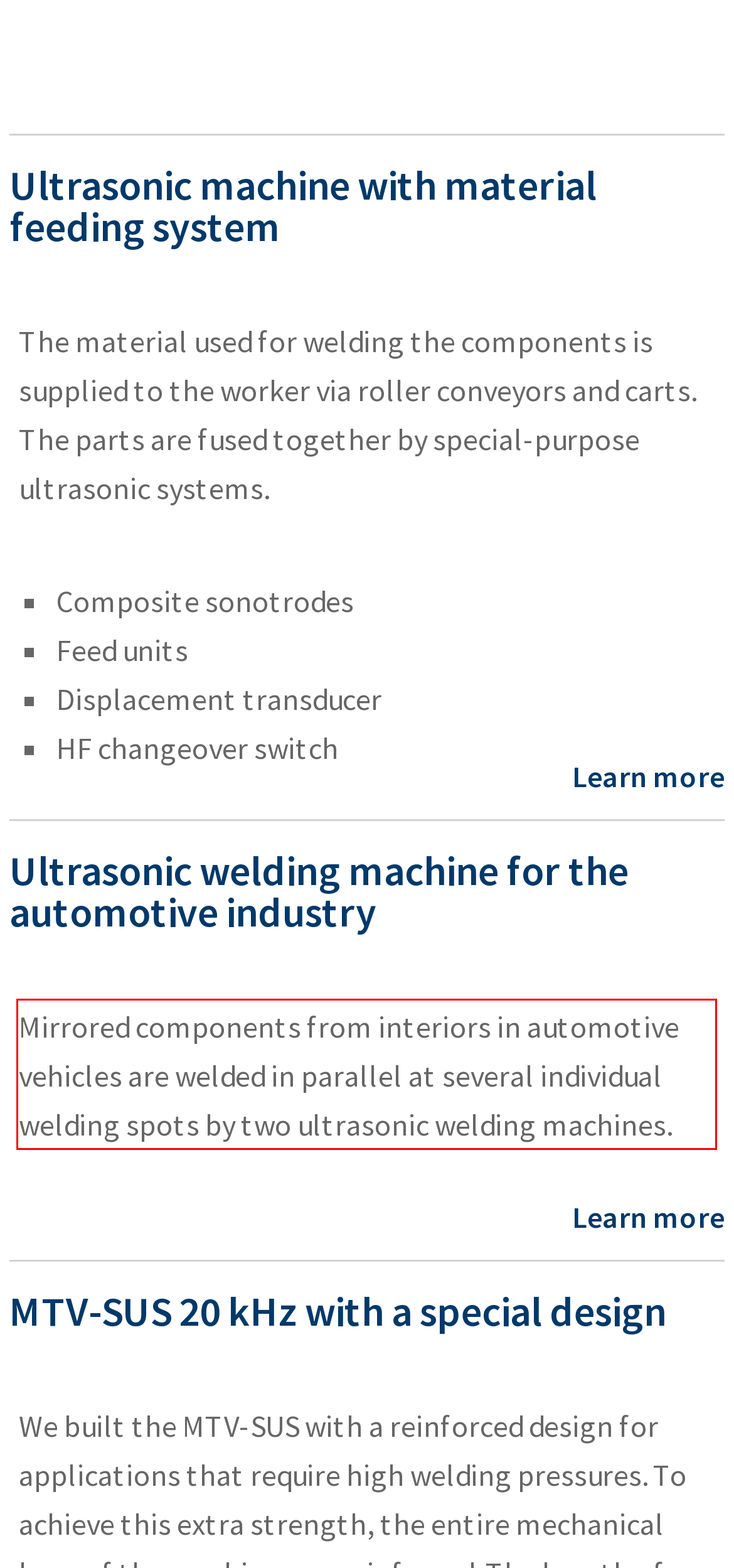You are provided with a screenshot of a webpage featuring a red rectangle bounding box. Extract the text content within this red bounding box using OCR.

Mirrored components from interiors in automotive vehicles are welded in parallel at several individual welding spots by two ultrasonic welding machines.